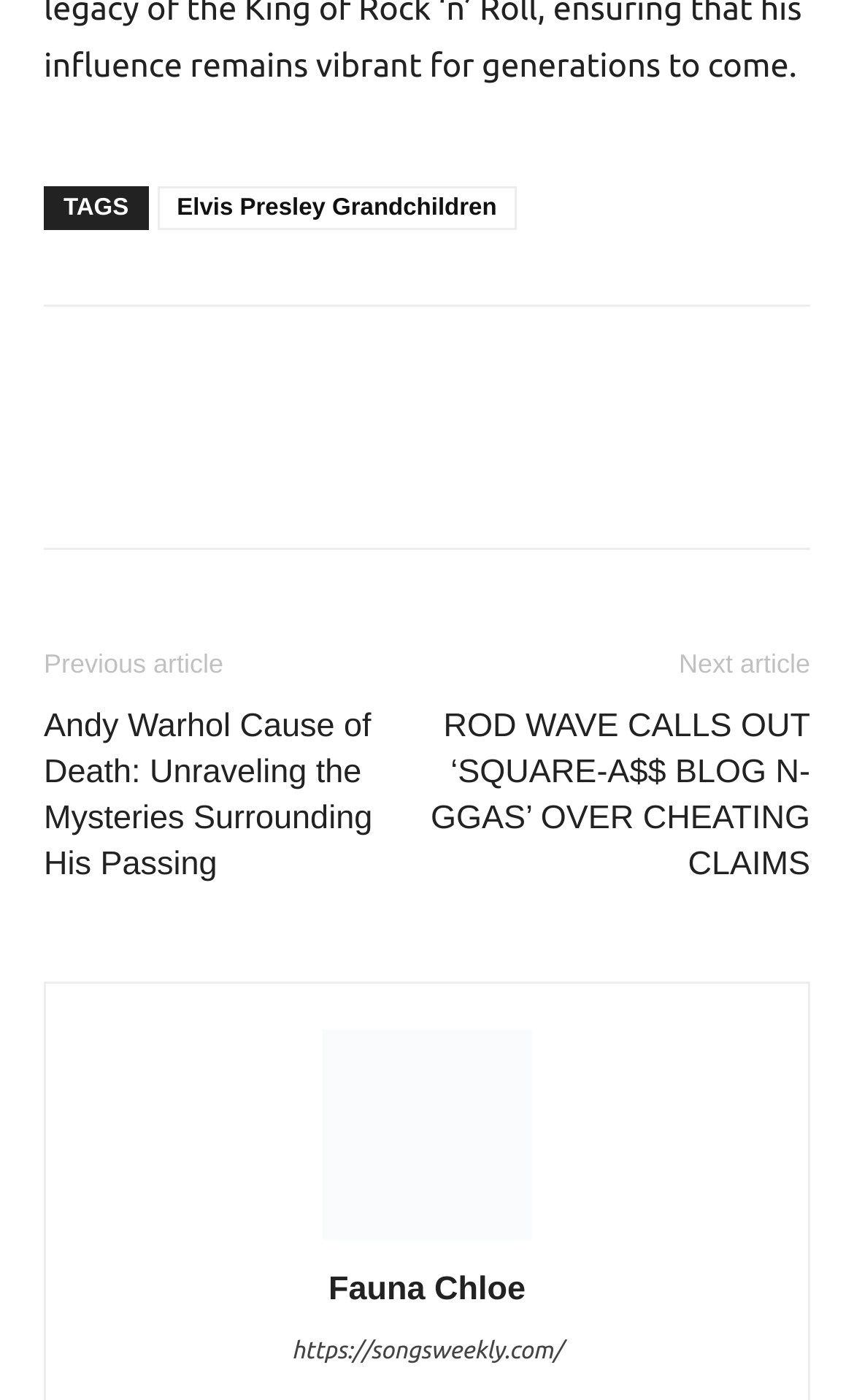What is the title of the previous article?
Using the image as a reference, deliver a detailed and thorough answer to the question.

I found the title of the previous article by looking at the StaticText element with the text 'Previous article', which is located above the link to the previous article.